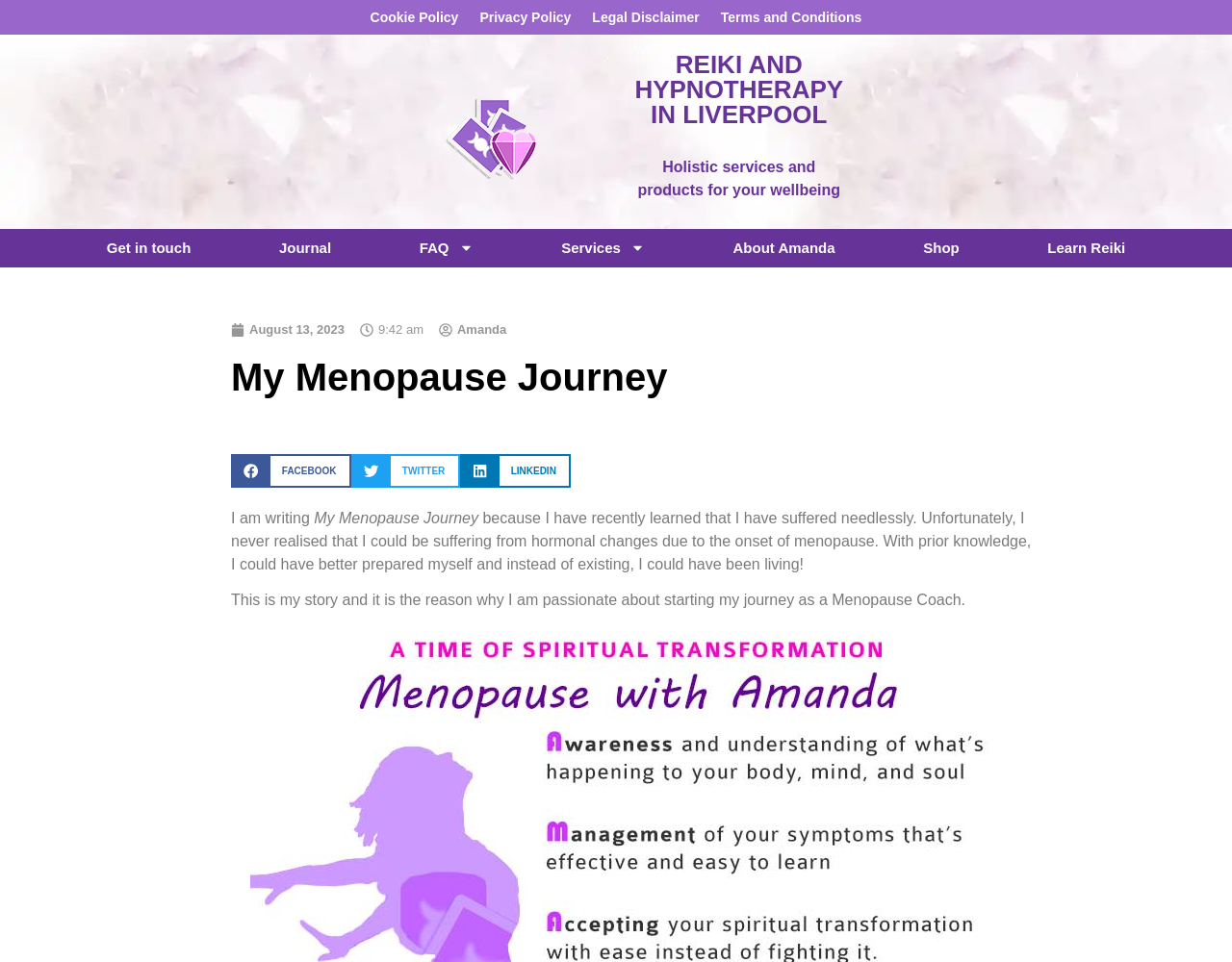How many social media platforms can you share the webpage on?
Give a detailed response to the question by analyzing the screenshot.

I found the answer by looking at the buttons 'Share on facebook', 'Share on twitter', and 'Share on linkedin' with their respective bounding box coordinates. These buttons indicate that the webpage can be shared on three social media platforms.